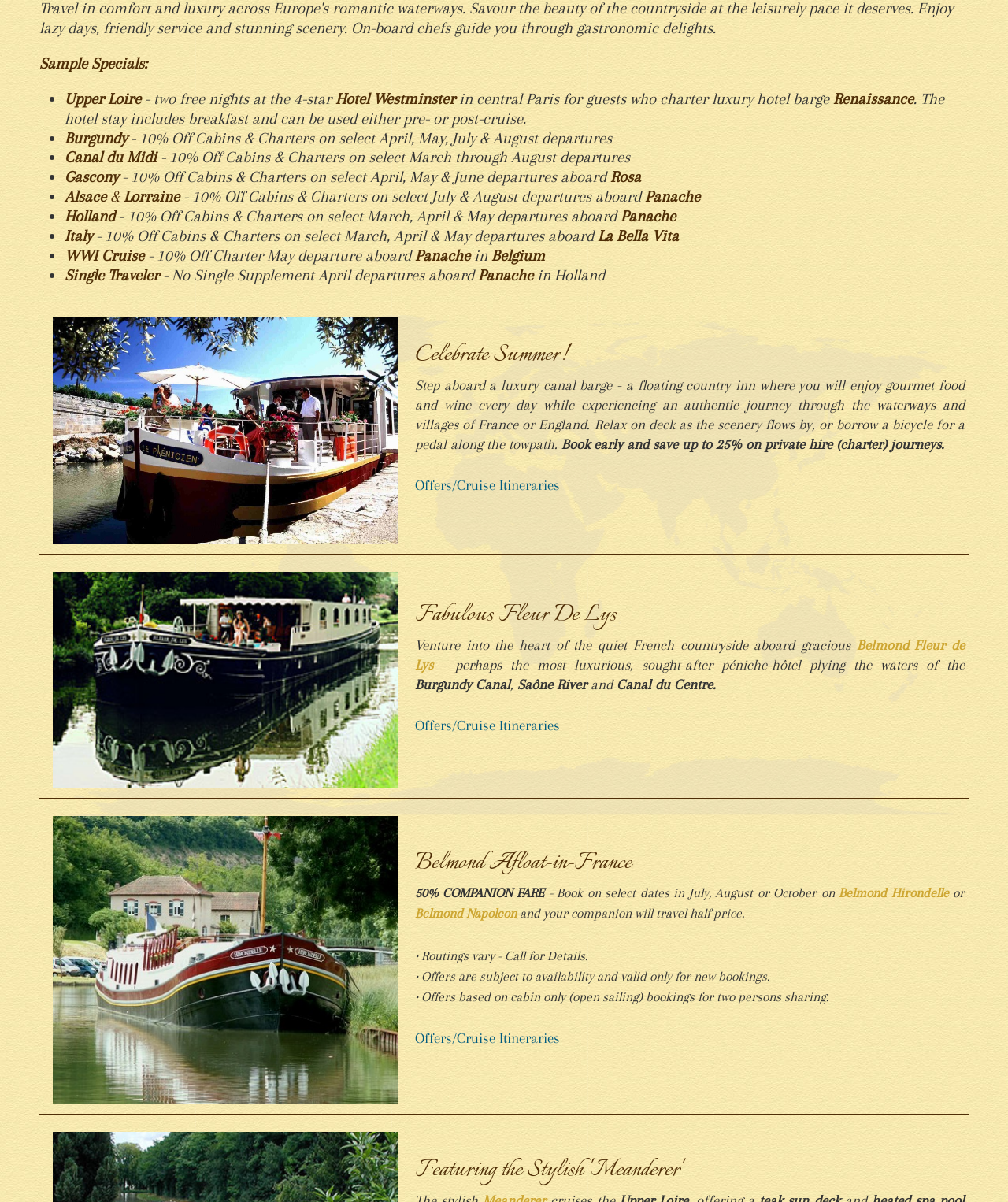Extract the bounding box coordinates of the UI element described: "Featuring the Stylish 'Meanderer'". Provide the coordinates in the format [left, top, right, bottom] with values ranging from 0 to 1.

[0.412, 0.961, 0.957, 0.986]